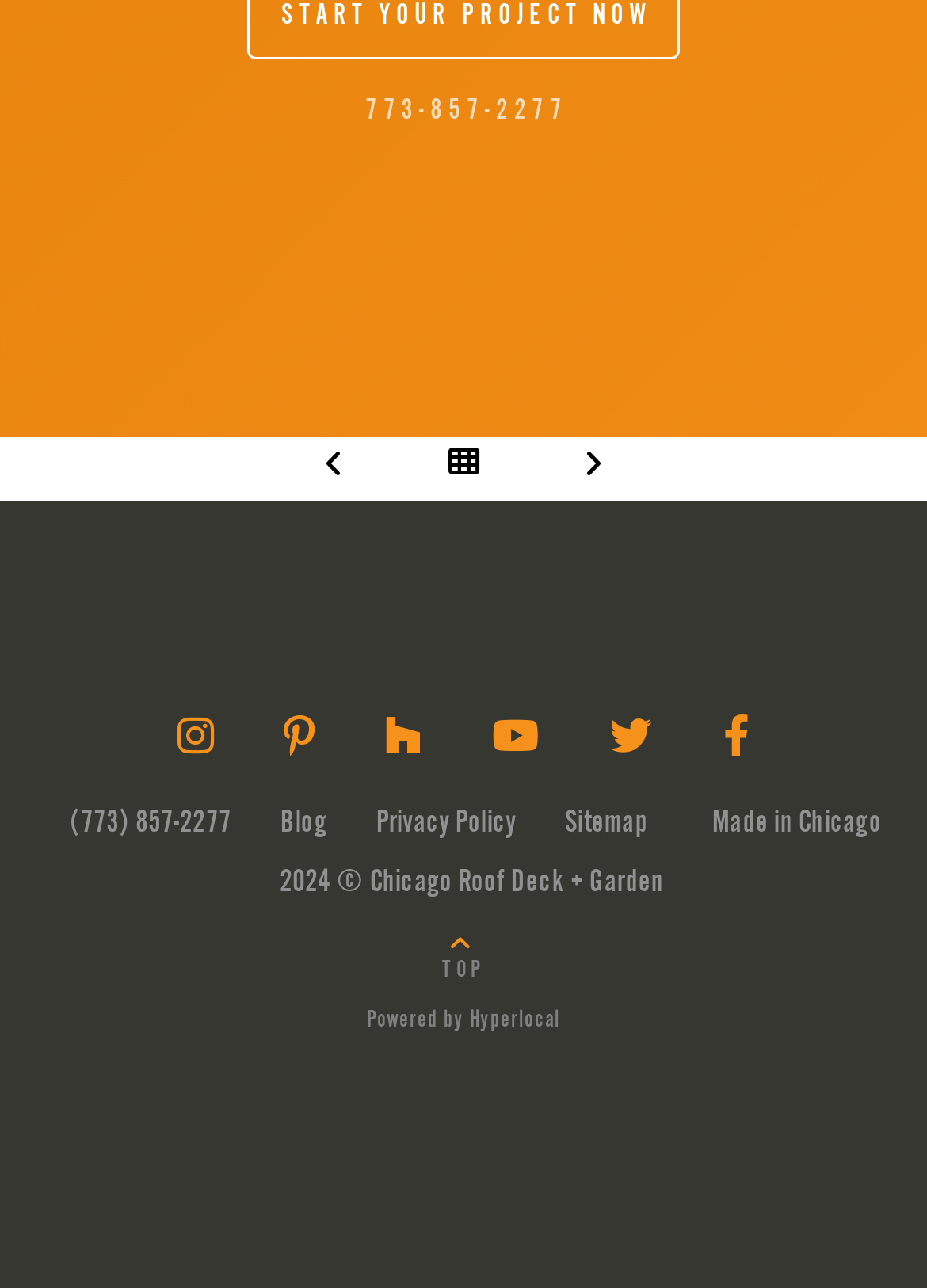Locate the bounding box coordinates of the clickable element to fulfill the following instruction: "Scroll to the top". Provide the coordinates as four float numbers between 0 and 1 in the format [left, top, right, bottom].

[0.477, 0.74, 0.523, 0.762]